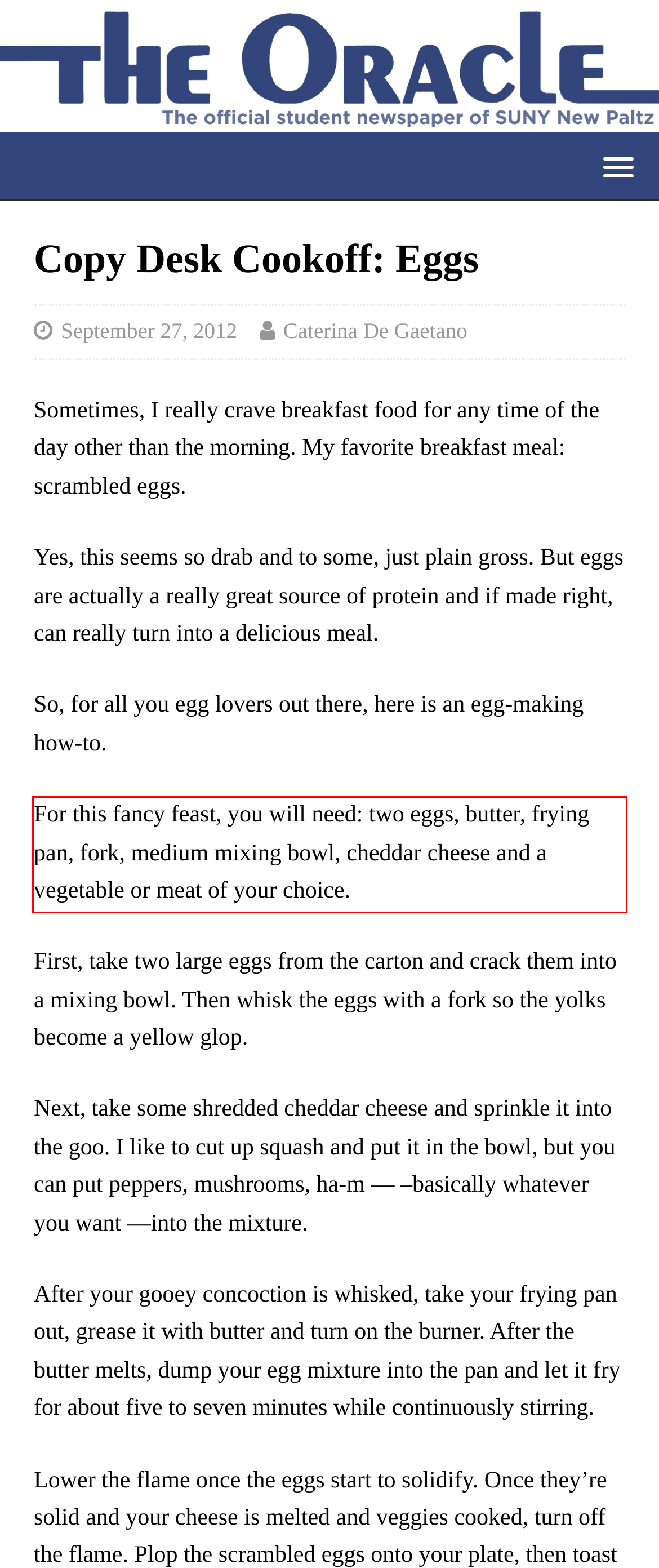Examine the screenshot of the webpage, locate the red bounding box, and generate the text contained within it.

For this fancy feast, you will need: two eggs, butter, frying pan, fork, medium mixing bowl, cheddar cheese and a vegetable or meat of your choice.